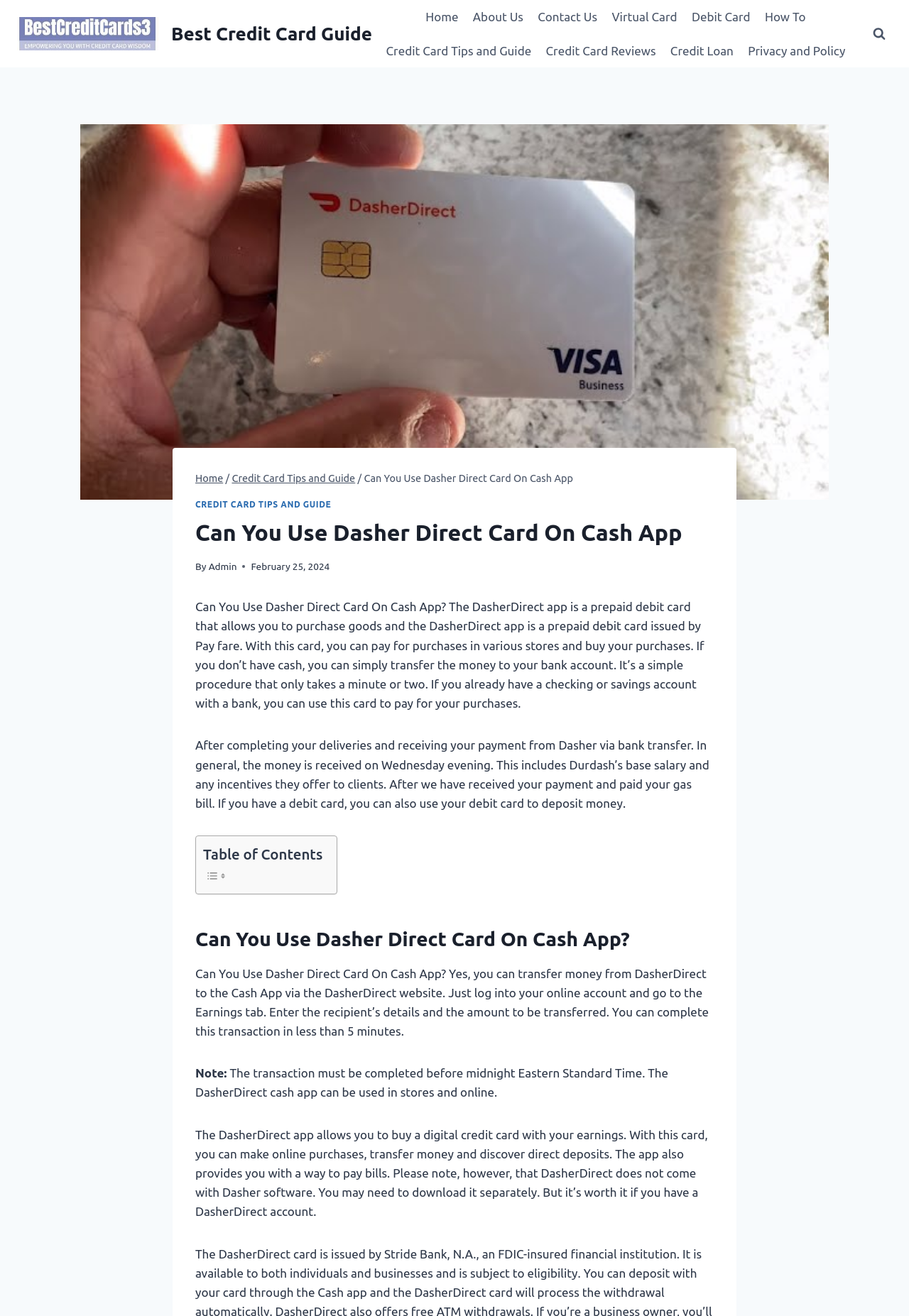Use a single word or phrase to answer the following:
When is the money received from Dasher via bank transfer?

Wednesday evening